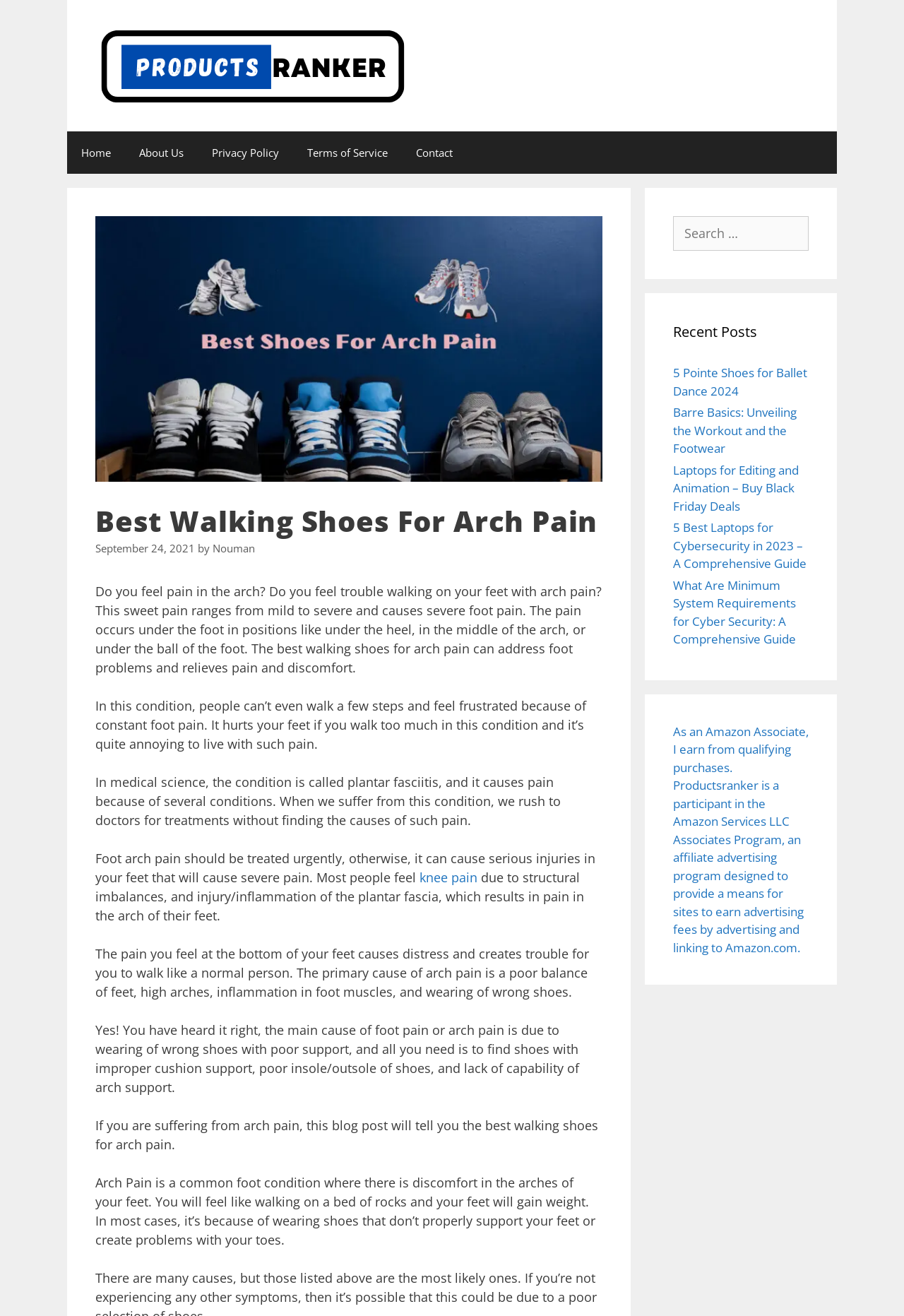Using the provided description: "Terms of Service", find the bounding box coordinates of the corresponding UI element. The output should be four float numbers between 0 and 1, in the format [left, top, right, bottom].

[0.324, 0.1, 0.445, 0.132]